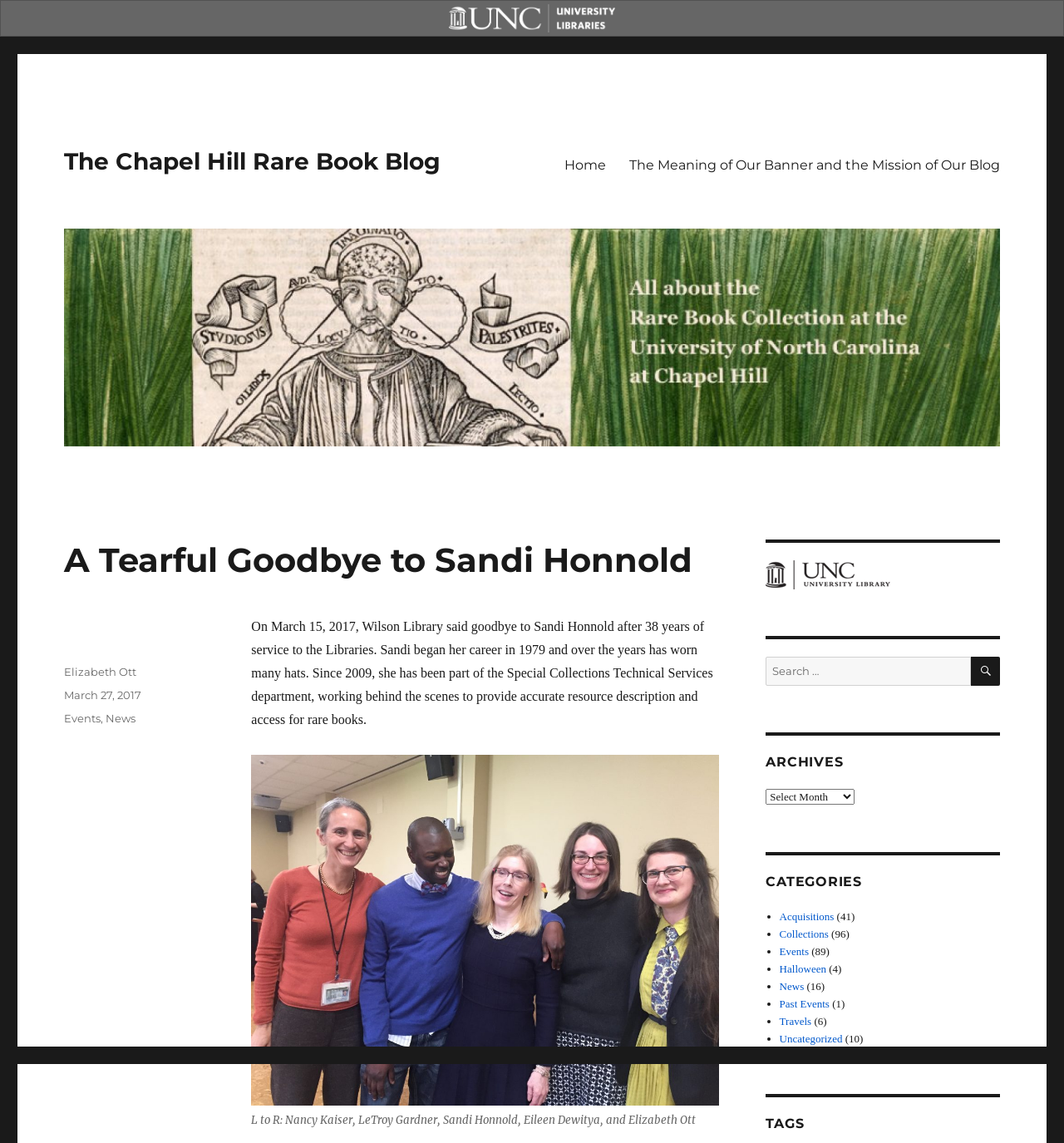Find the bounding box of the web element that fits this description: "alt="UNC - University Libraries Logo"".

[0.422, 0.009, 0.578, 0.021]